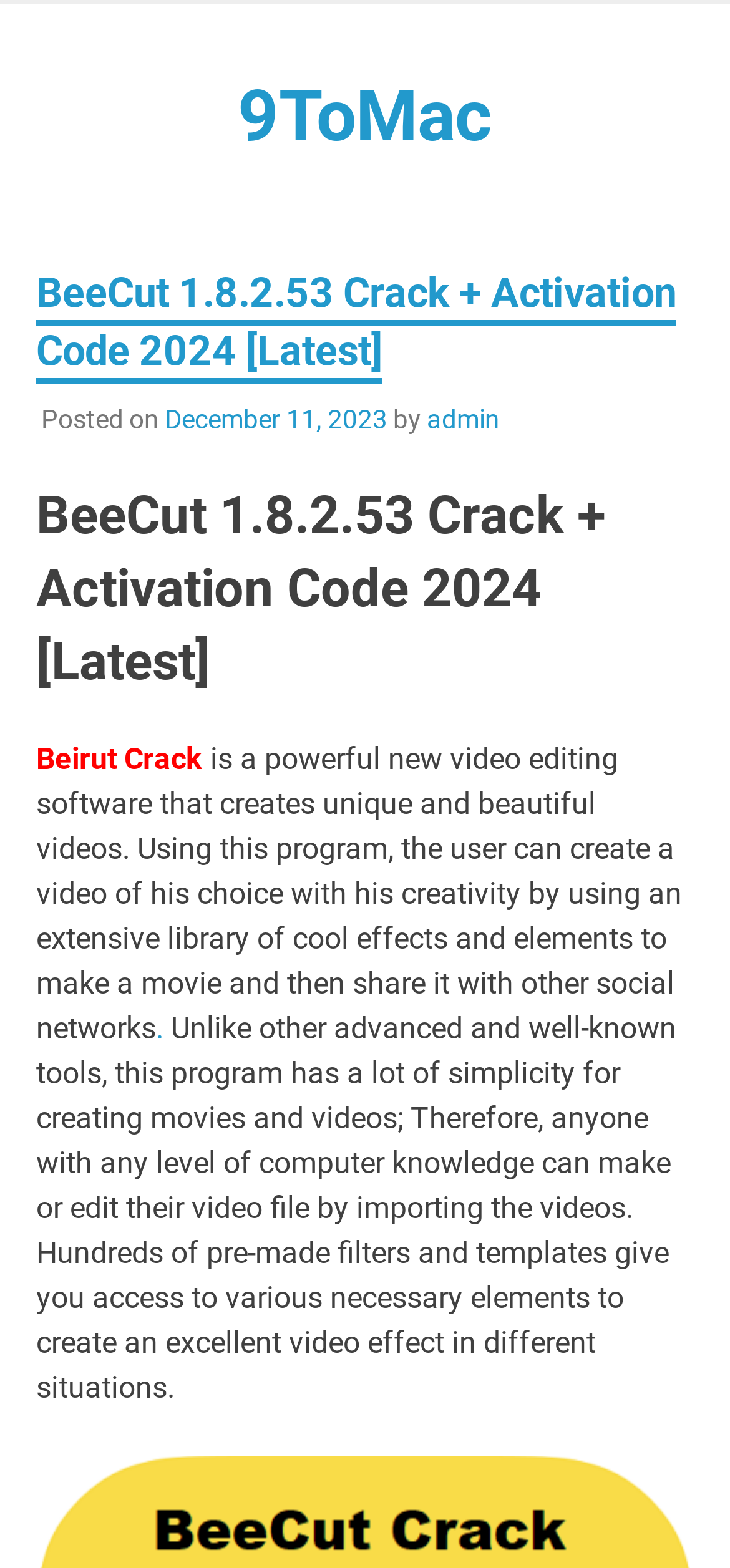Identify and provide the bounding box for the element described by: "December 11, 2023".

[0.226, 0.257, 0.531, 0.276]